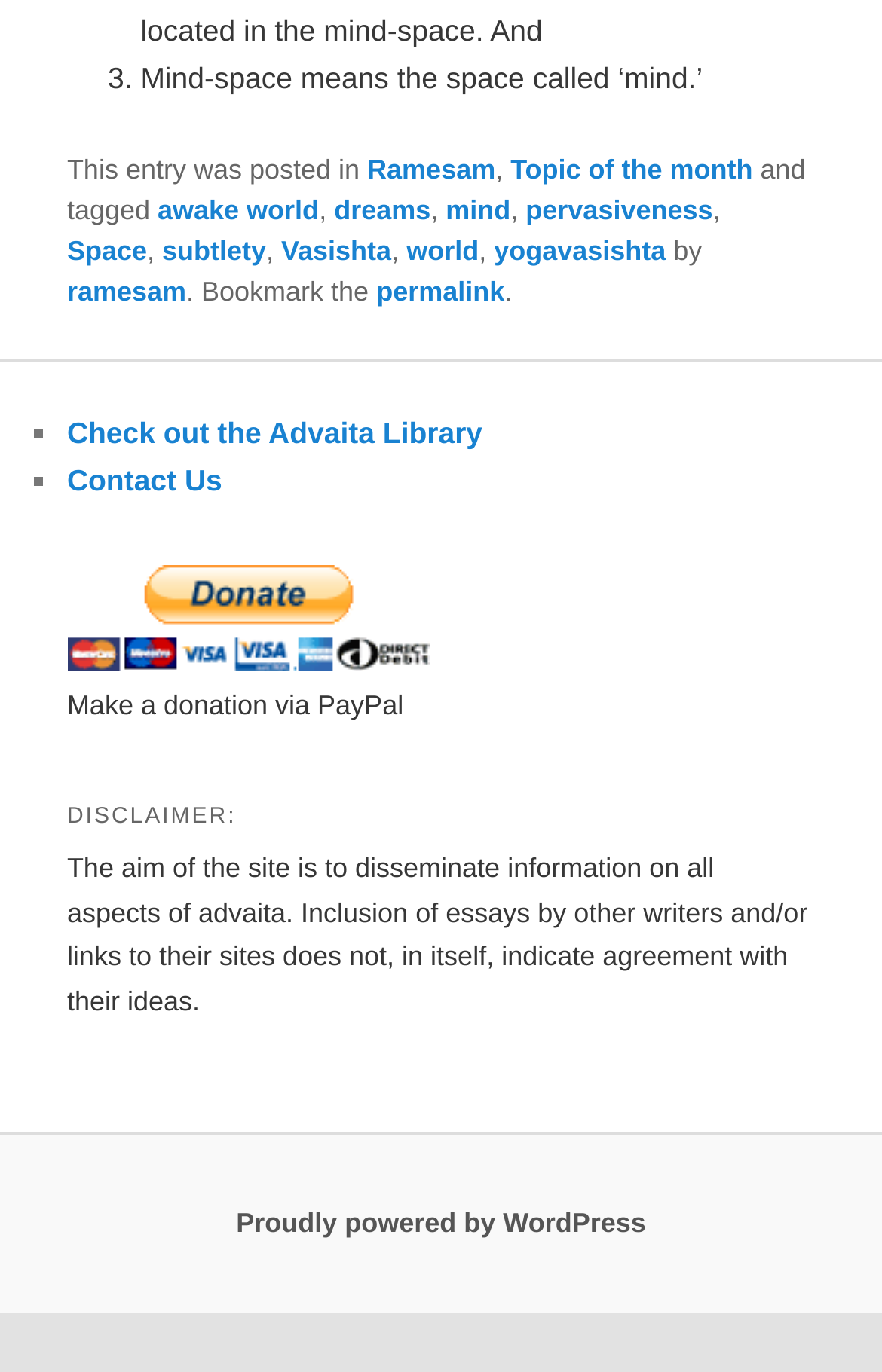Determine the bounding box coordinates of the area to click in order to meet this instruction: "Make a donation via PayPal".

[0.076, 0.503, 0.457, 0.526]